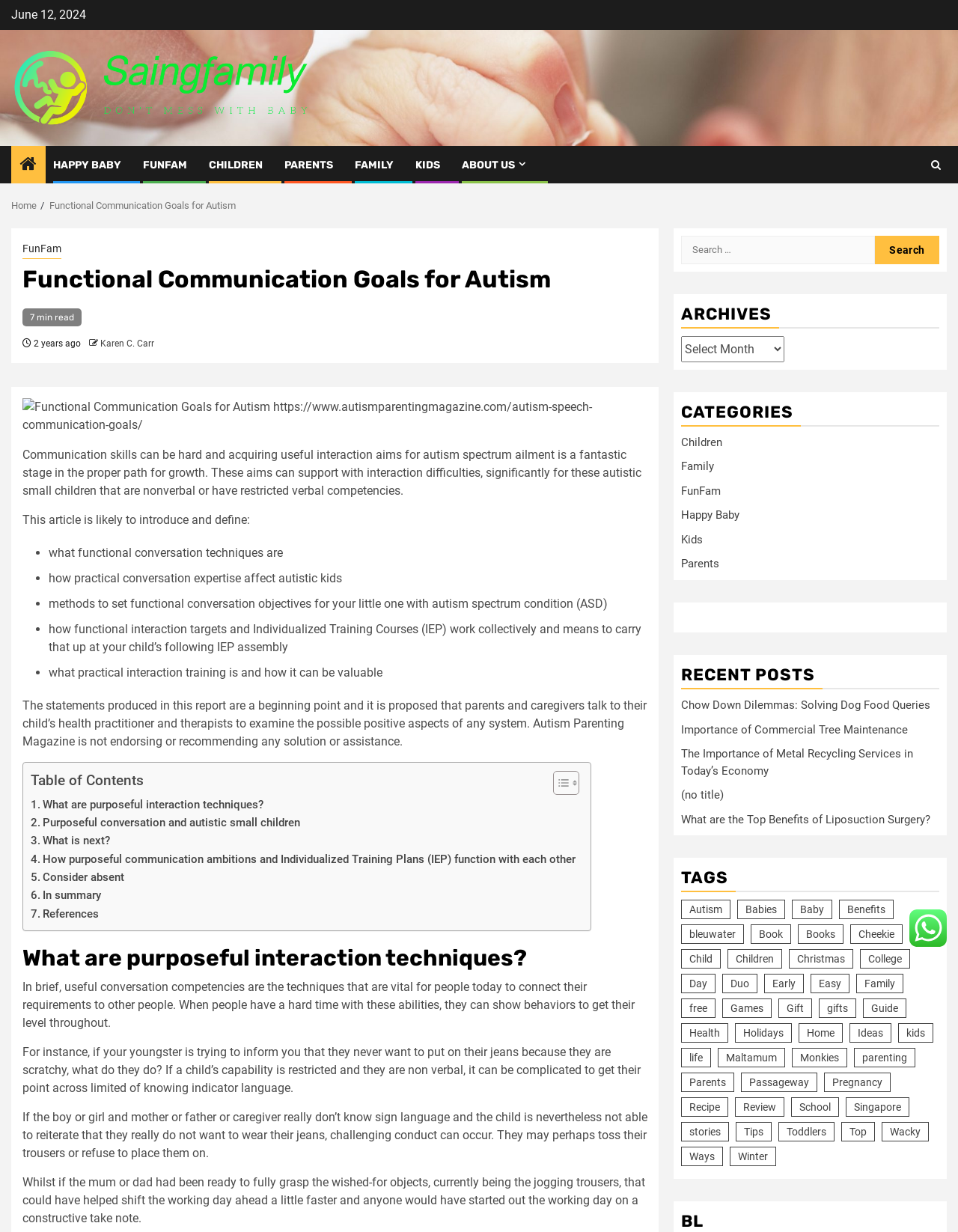Locate the bounding box coordinates of the area that needs to be clicked to fulfill the following instruction: "Toggle the Table of Content". The coordinates should be in the format of four float numbers between 0 and 1, namely [left, top, right, bottom].

[0.566, 0.625, 0.601, 0.646]